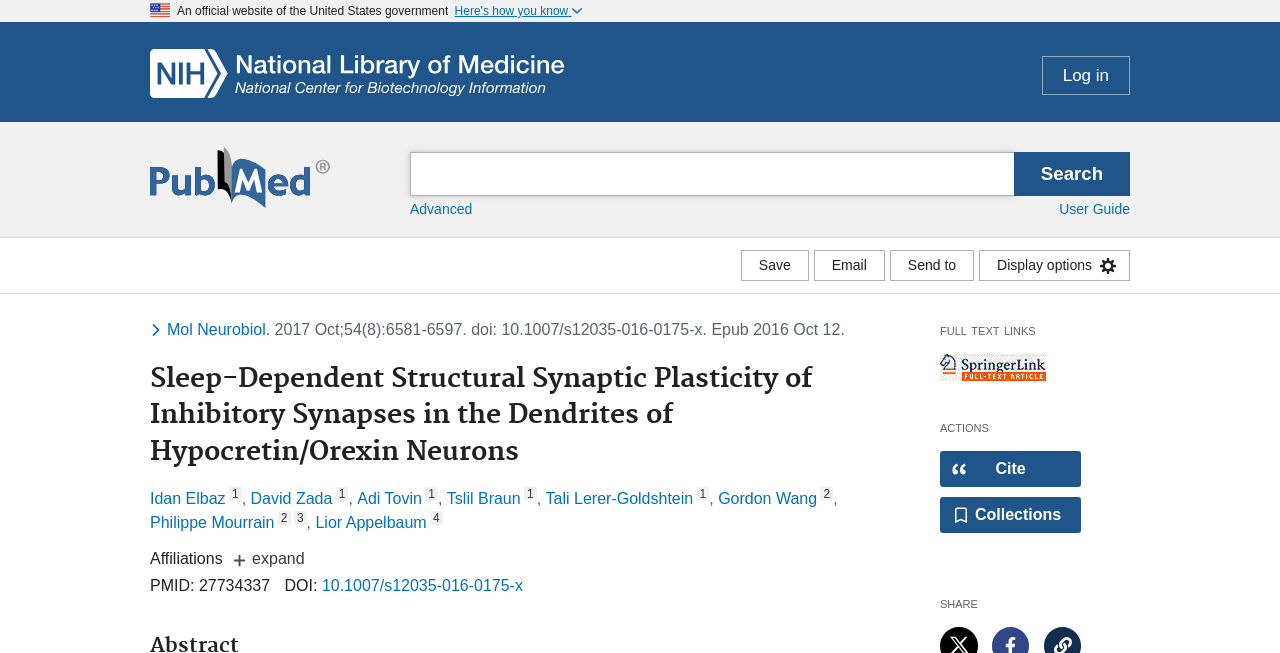Pinpoint the bounding box coordinates of the clickable element to carry out the following instruction: "Save the article."

[0.579, 0.383, 0.632, 0.43]